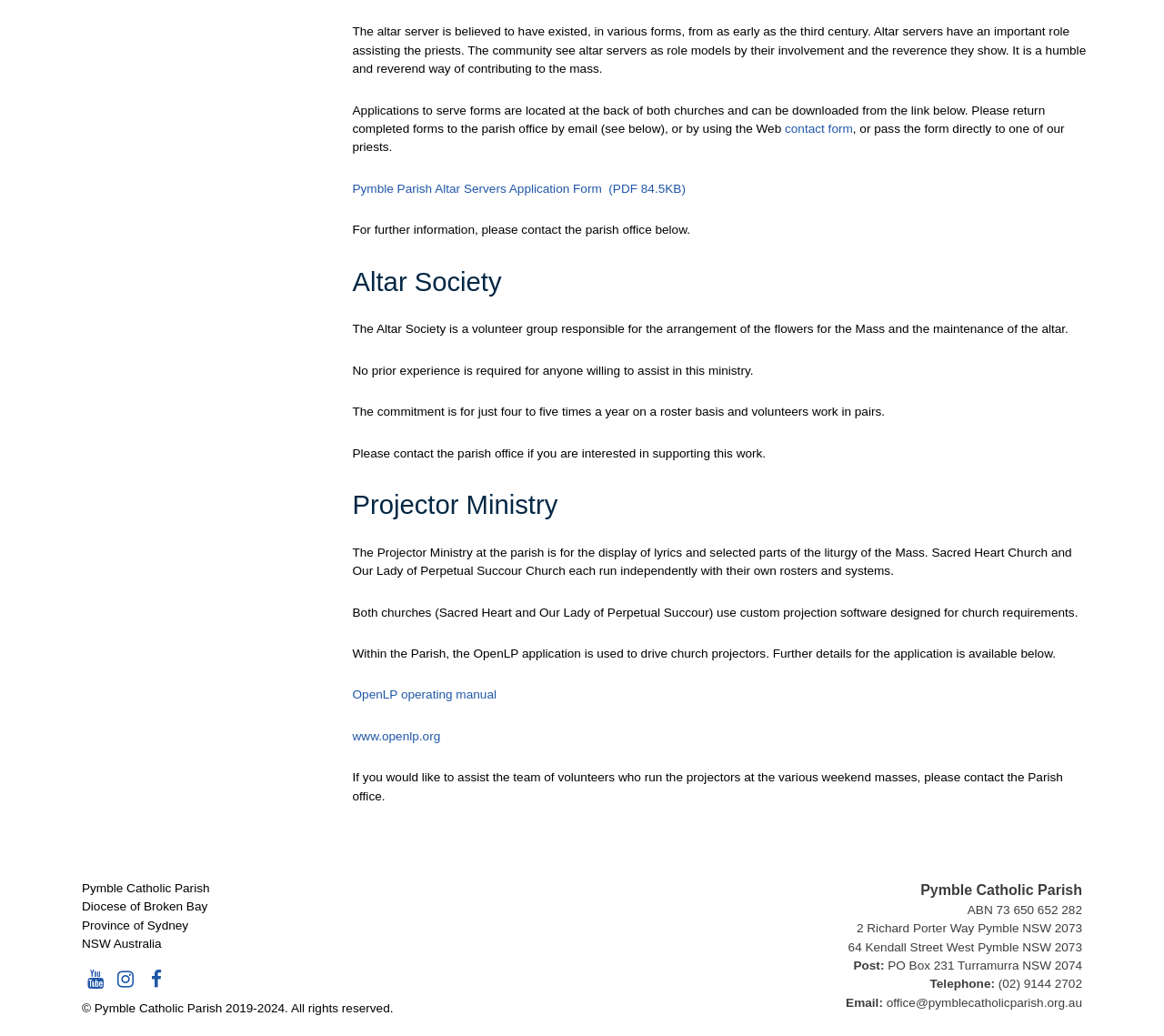Locate the UI element described by www.openlp.org in the provided webpage screenshot. Return the bounding box coordinates in the format (top-left x, top-left y, bottom-right x, bottom-right y), ensuring all values are between 0 and 1.

[0.303, 0.704, 0.378, 0.717]